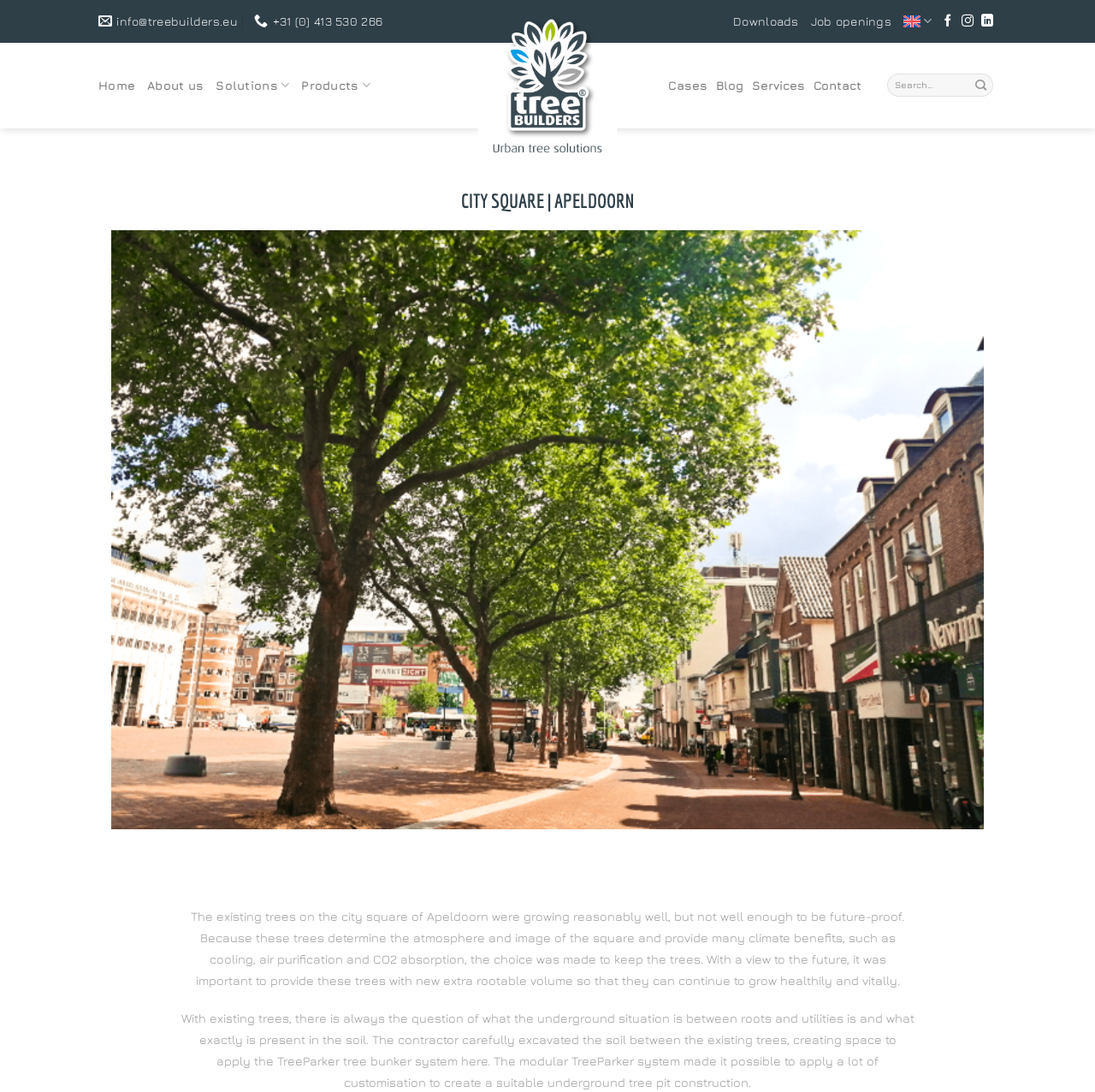Identify the bounding box coordinates of the area that should be clicked in order to complete the given instruction: "Go to top of the page". The bounding box coordinates should be four float numbers between 0 and 1, i.e., [left, top, right, bottom].

[0.956, 0.968, 0.983, 0.996]